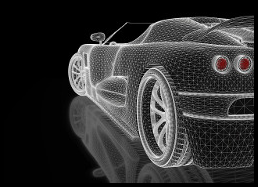What is the angle from which the car is depicted?
From the image, respond using a single word or phrase.

rear-side angle